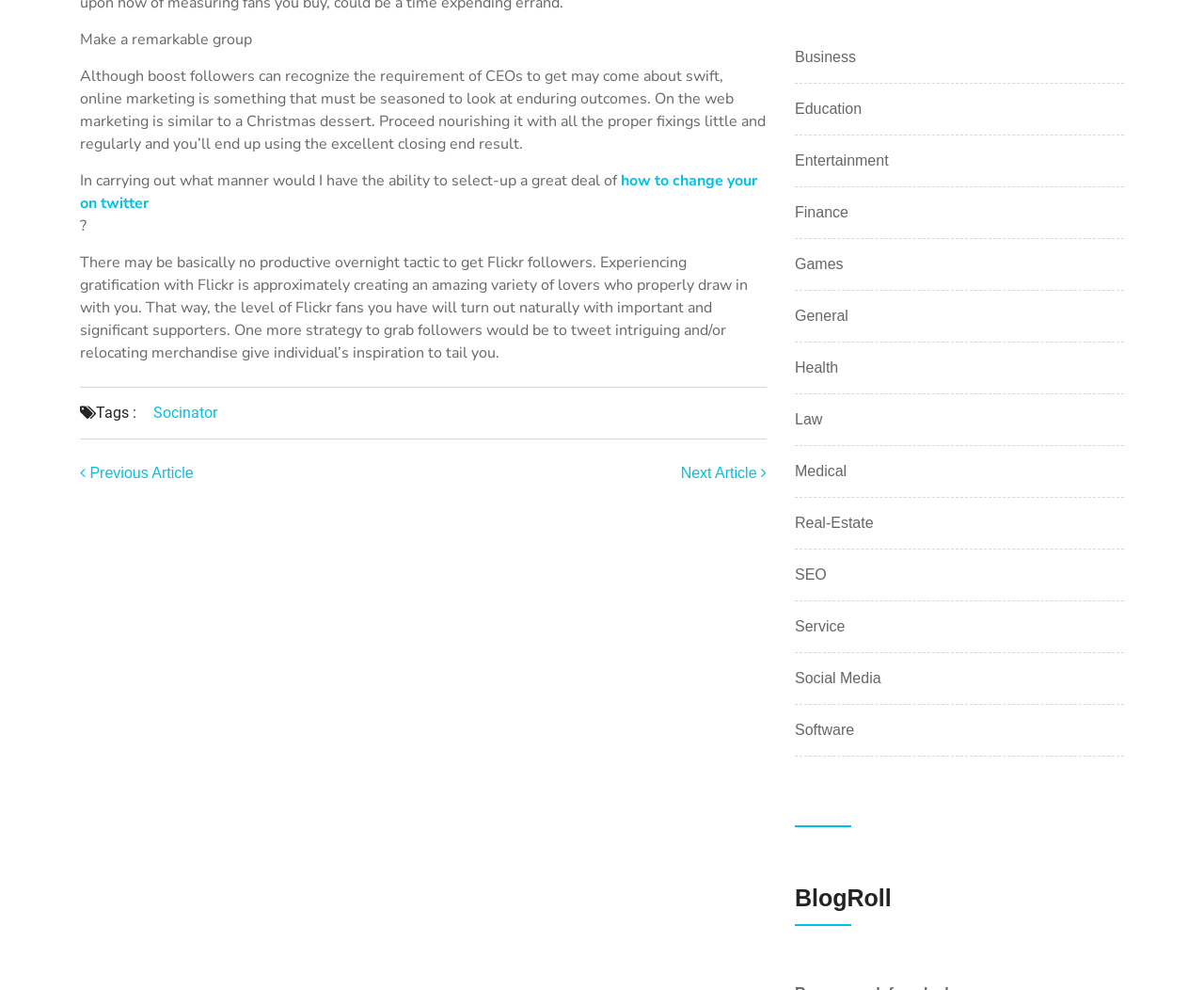Please find the bounding box coordinates of the section that needs to be clicked to achieve this instruction: "Click on 'Socinator'".

[0.127, 0.408, 0.18, 0.426]